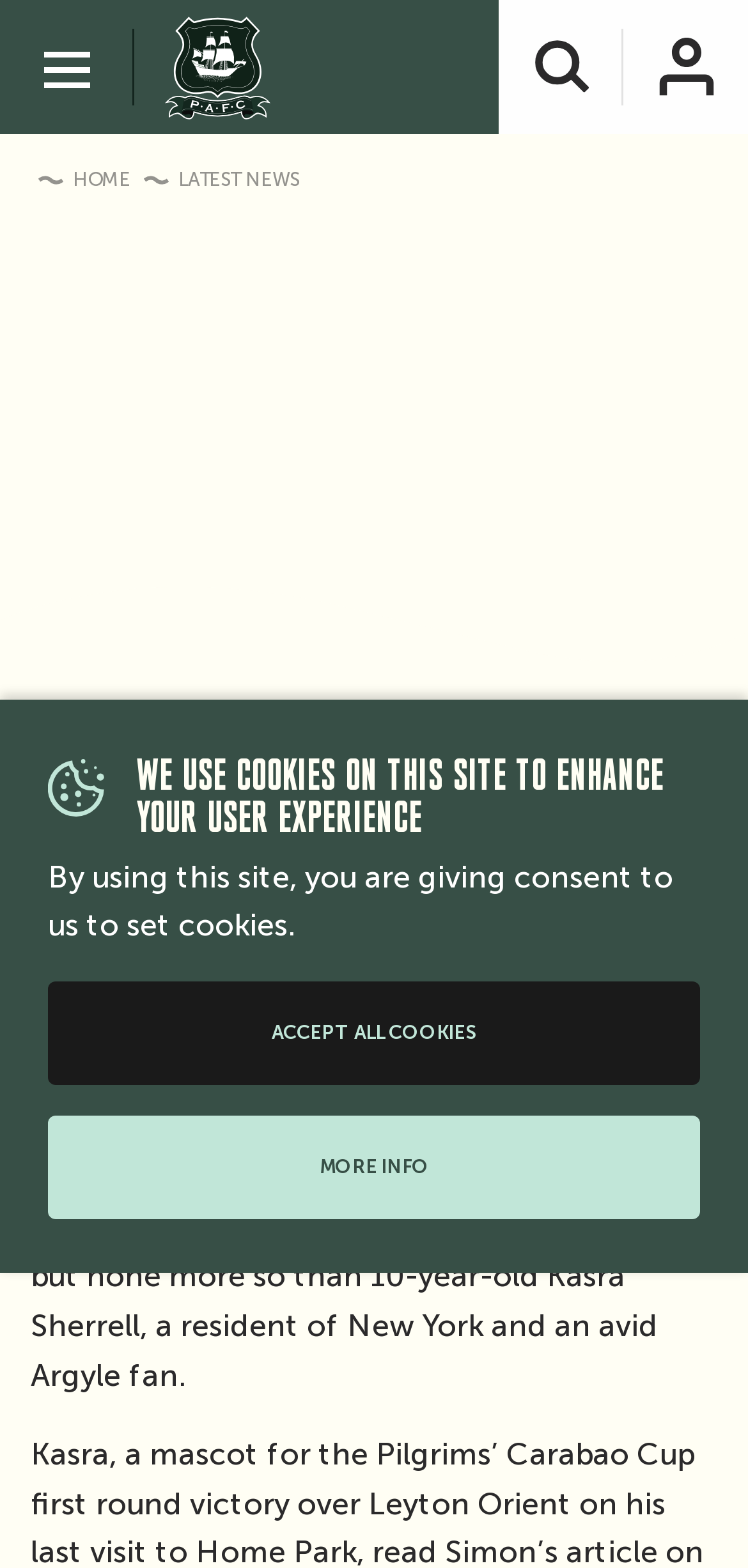Please give a succinct answer using a single word or phrase:
What is the bounding box coordinate of the Plymouth Argyle FC image?

[0.221, 0.009, 0.362, 0.076]